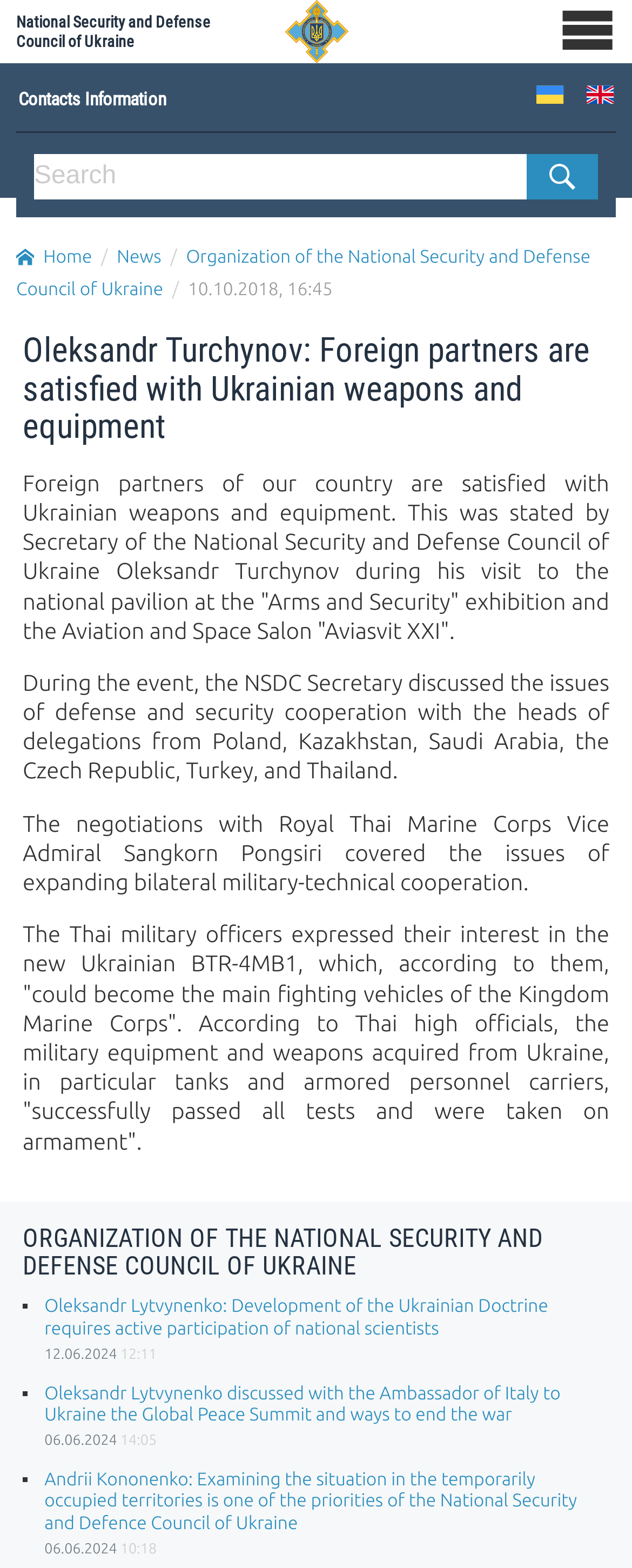Locate the bounding box coordinates of the segment that needs to be clicked to meet this instruction: "Read the news about 'Oleksandr Turchynov: Foreign partners are satisfied with Ukrainian weapons and equipment'".

[0.036, 0.212, 0.964, 0.284]